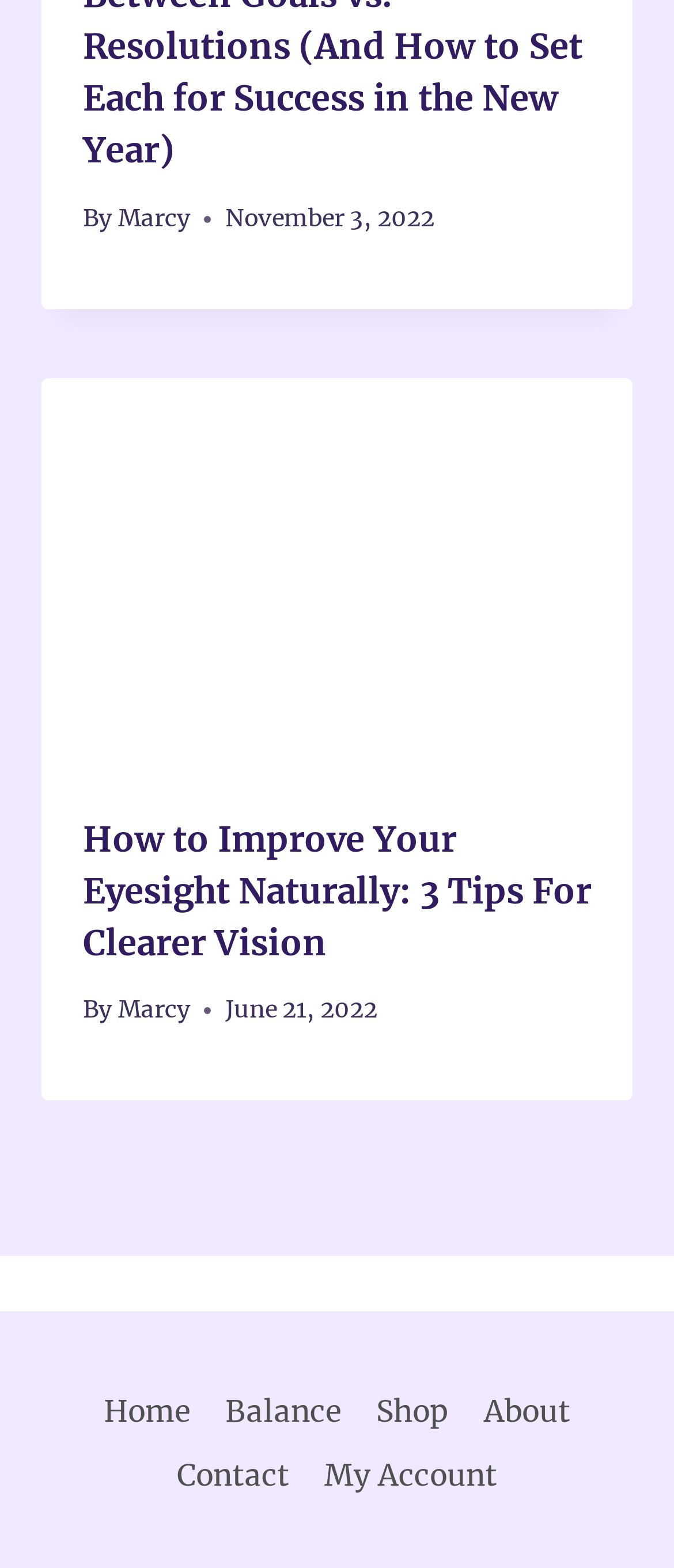Use a single word or phrase to answer the question:
What is the title of the second article on the webpage?

How to Improve Your Eyesight Naturally: 3 Tips For Clearer Vision